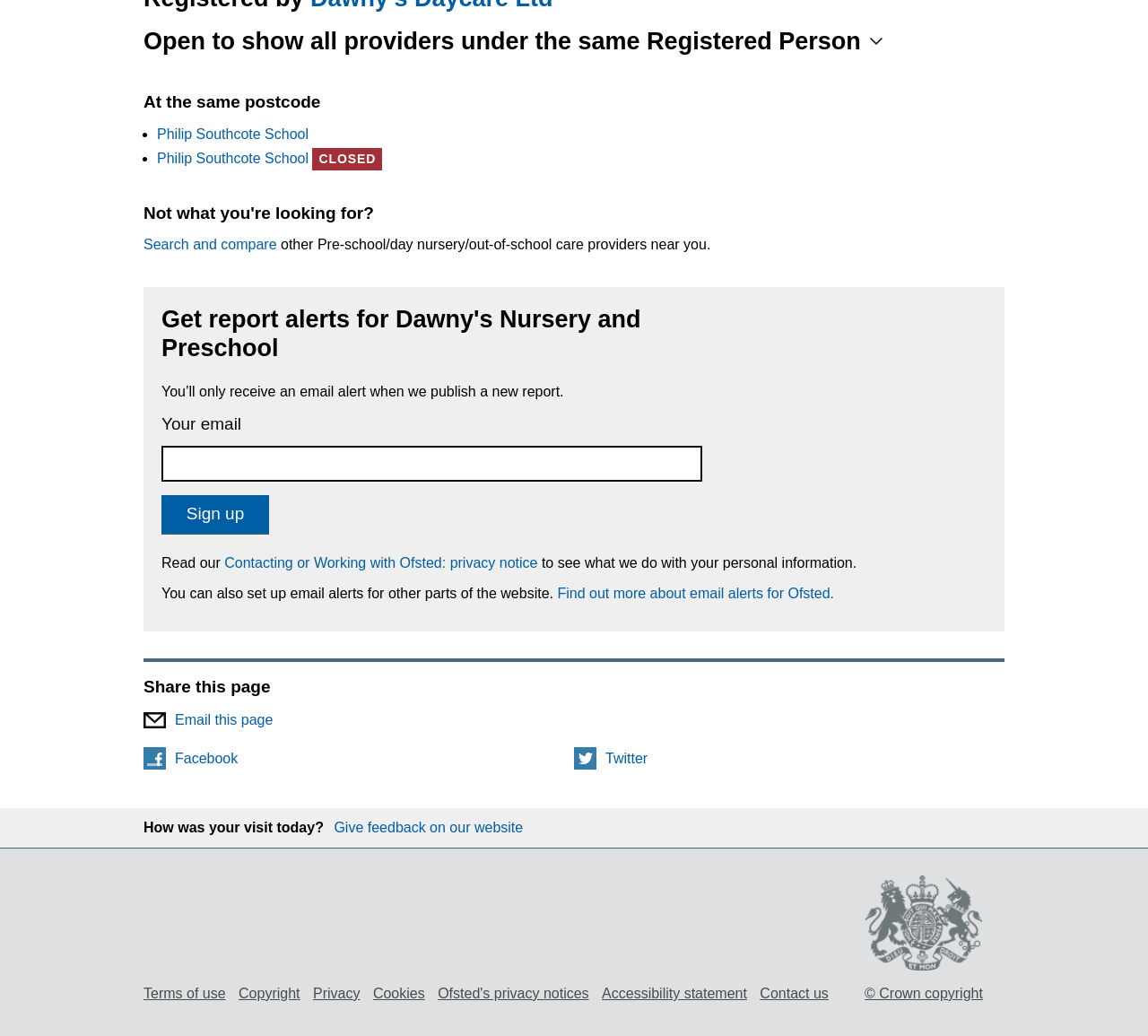Identify the bounding box coordinates of the section to be clicked to complete the task described by the following instruction: "Open to show all providers under the same Registered Person". The coordinates should be four float numbers between 0 and 1, formatted as [left, top, right, bottom].

[0.125, 0.024, 0.781, 0.057]